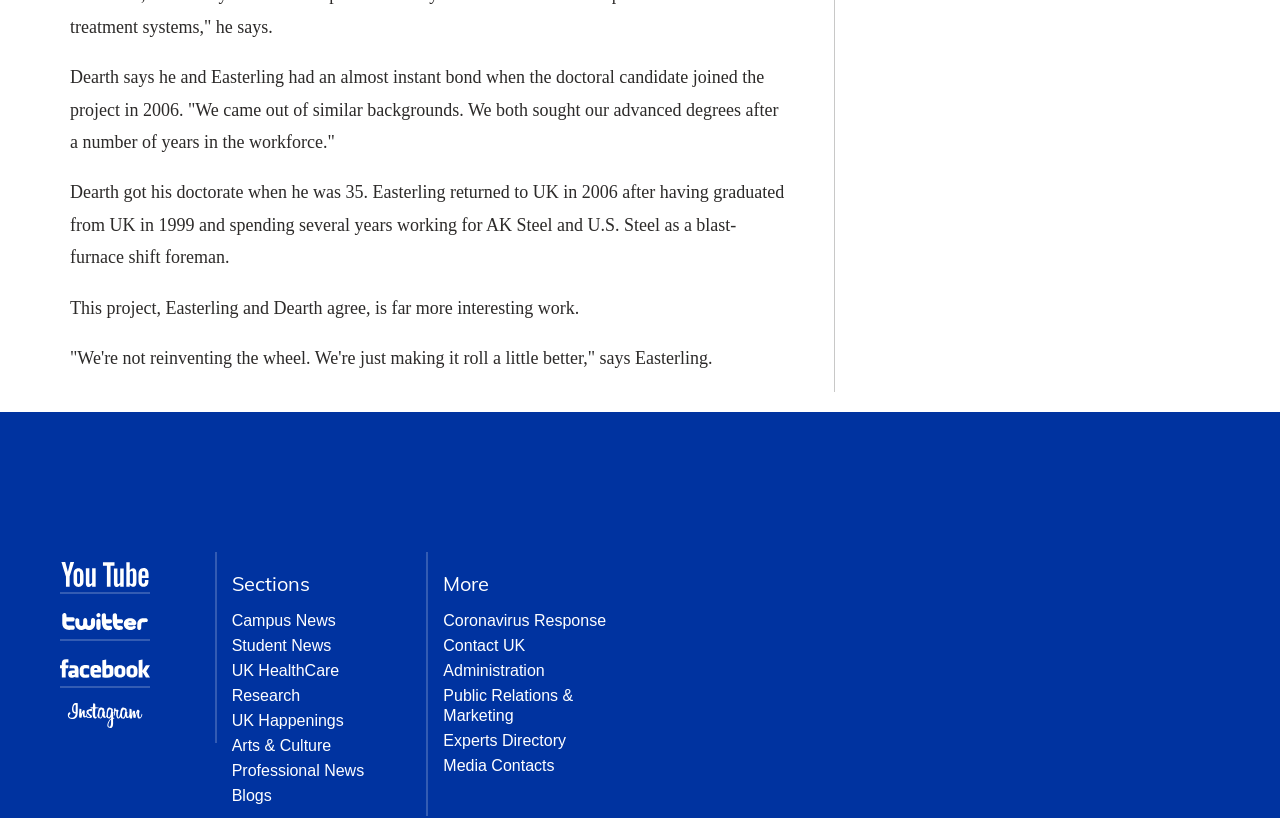Please reply to the following question using a single word or phrase: 
How many links are there in the 'Sections' area?

9